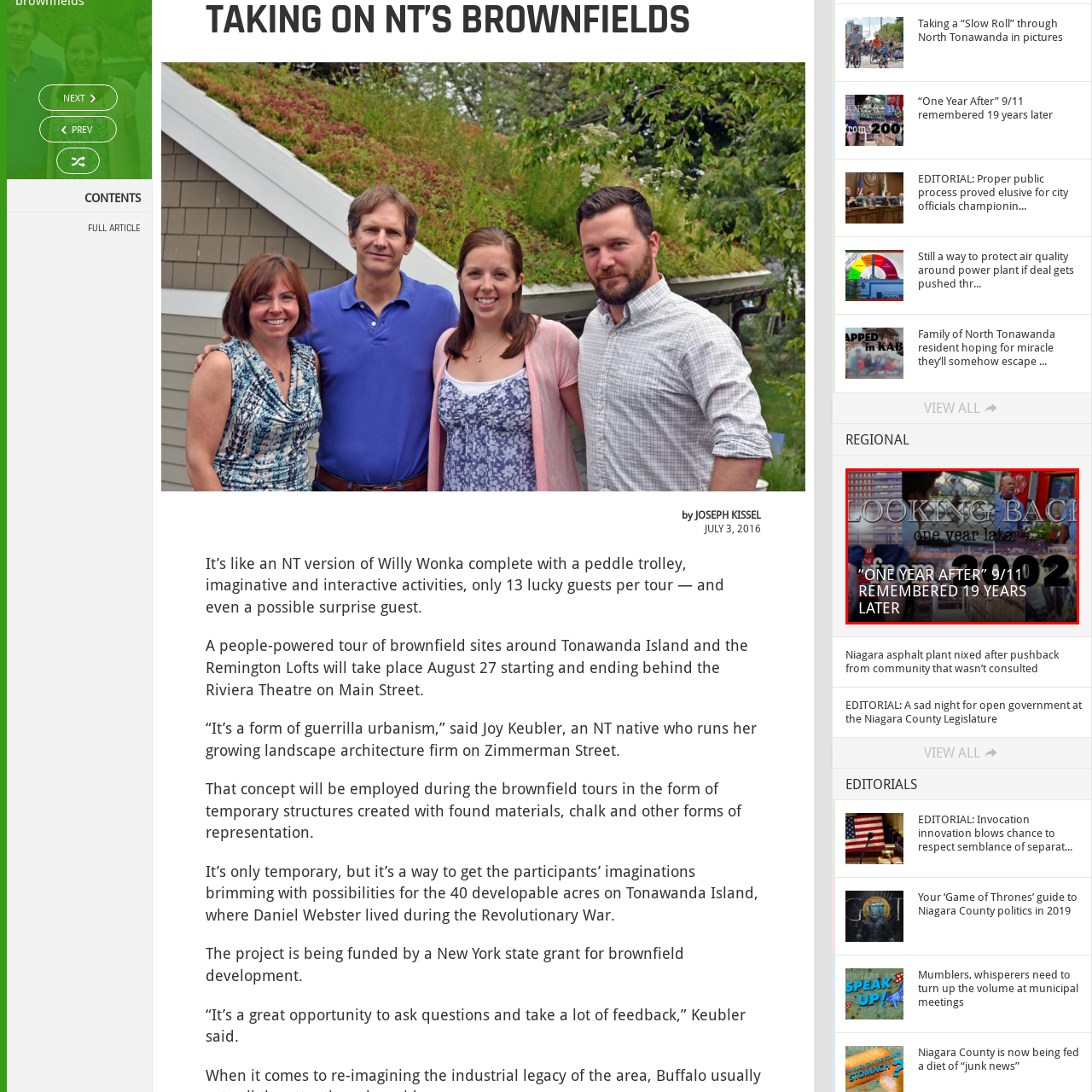Create a thorough and descriptive caption for the photo marked by the red boundary.

The image captures a poignant tribute titled “ONE YEAR AFTER” 9/11 REMEMBERED 19 YEARS LATER. The background features a collage representing reflections on the impact of 9/11, showcasing various images including cityscapes and people, underscoring the emotional resonance of the event. Prominently displayed is the contrasting text "LOOKING BACK" and "one year later," indicating a period of remembrance and reflection. This visual conveys not only the gravity of the memories from 2002 but also evokes a sense of resilience and contemplation within the community as they honor the past 19 years after the tragedy.